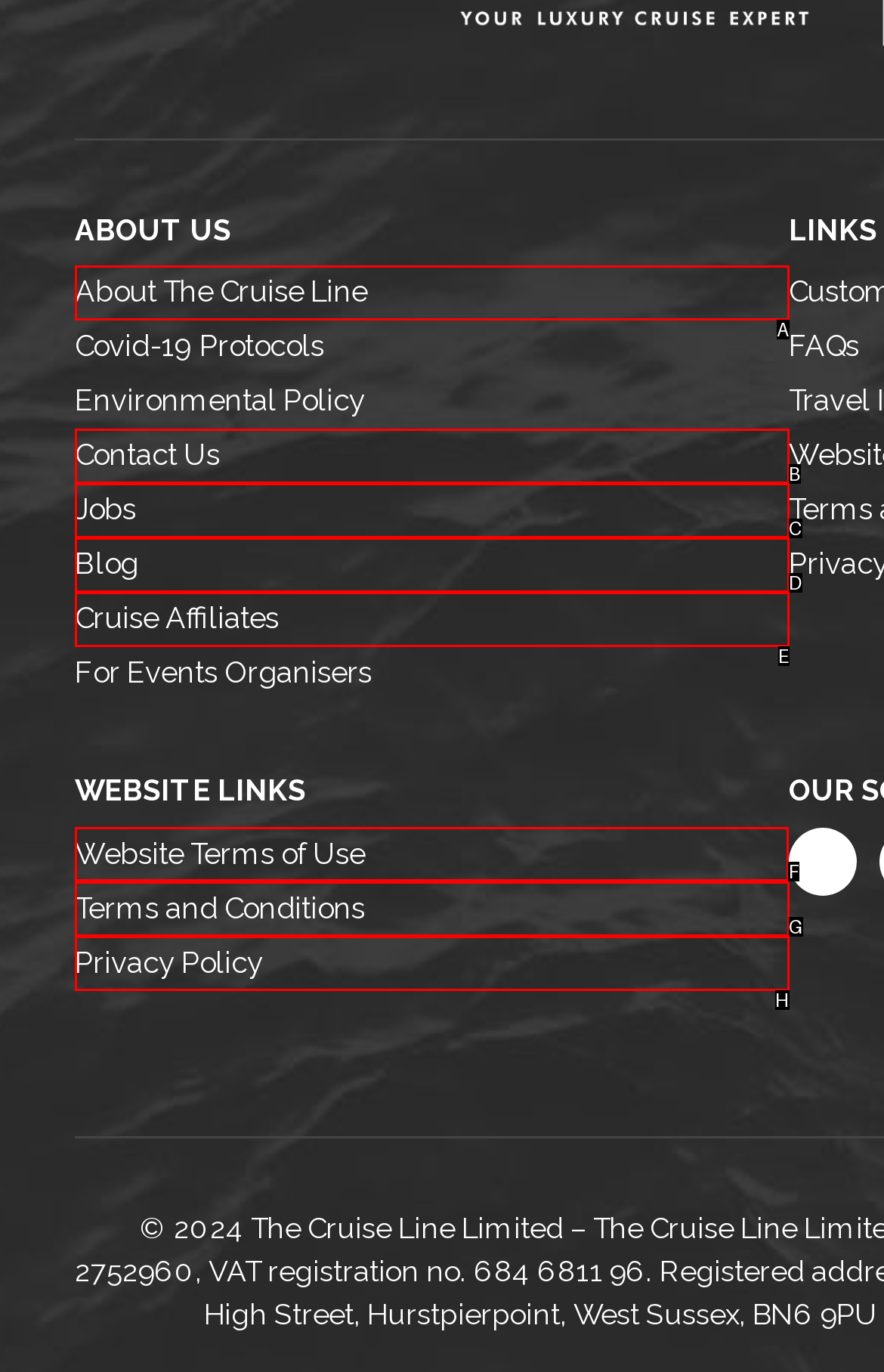Select the letter associated with the UI element you need to click to perform the following action: View website terms of use
Reply with the correct letter from the options provided.

F